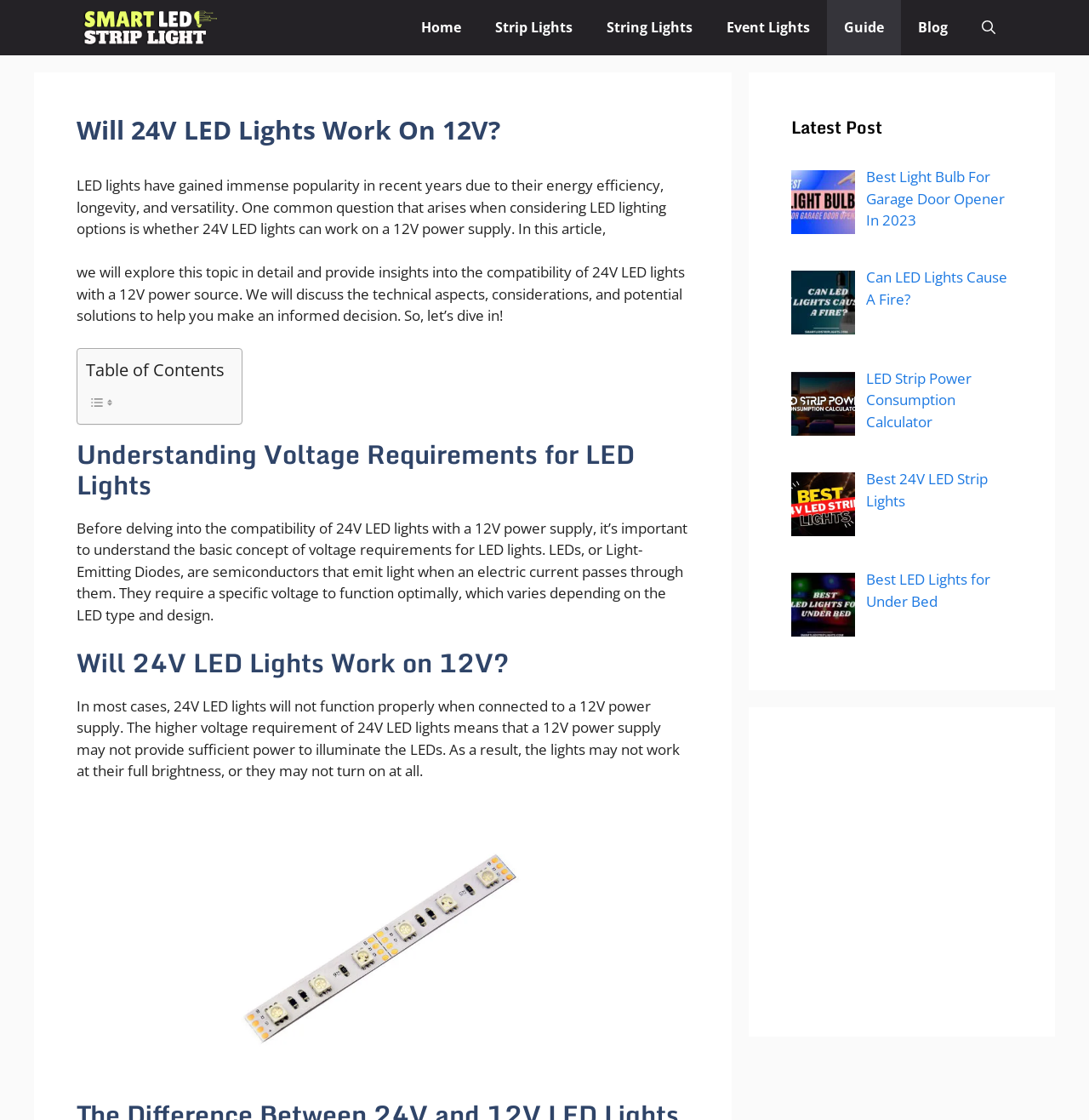Answer the following inquiry with a single word or phrase:
What is the consequence of using a 12V power supply with 24V LED lights?

Insufficient power